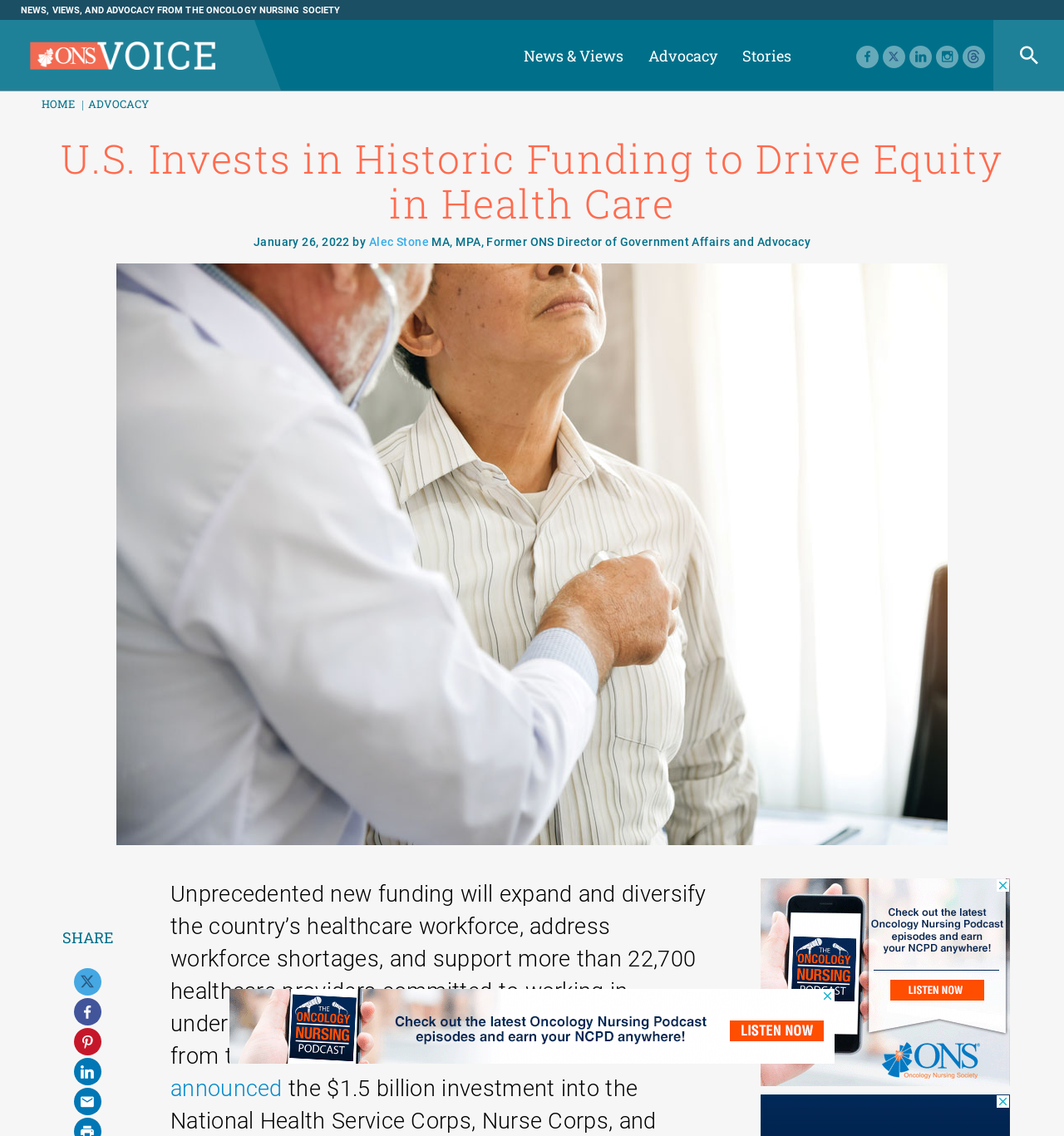Please predict the bounding box coordinates (top-left x, top-left y, bottom-right x, bottom-right y) for the UI element in the screenshot that fits the description: Home

[0.039, 0.085, 0.07, 0.098]